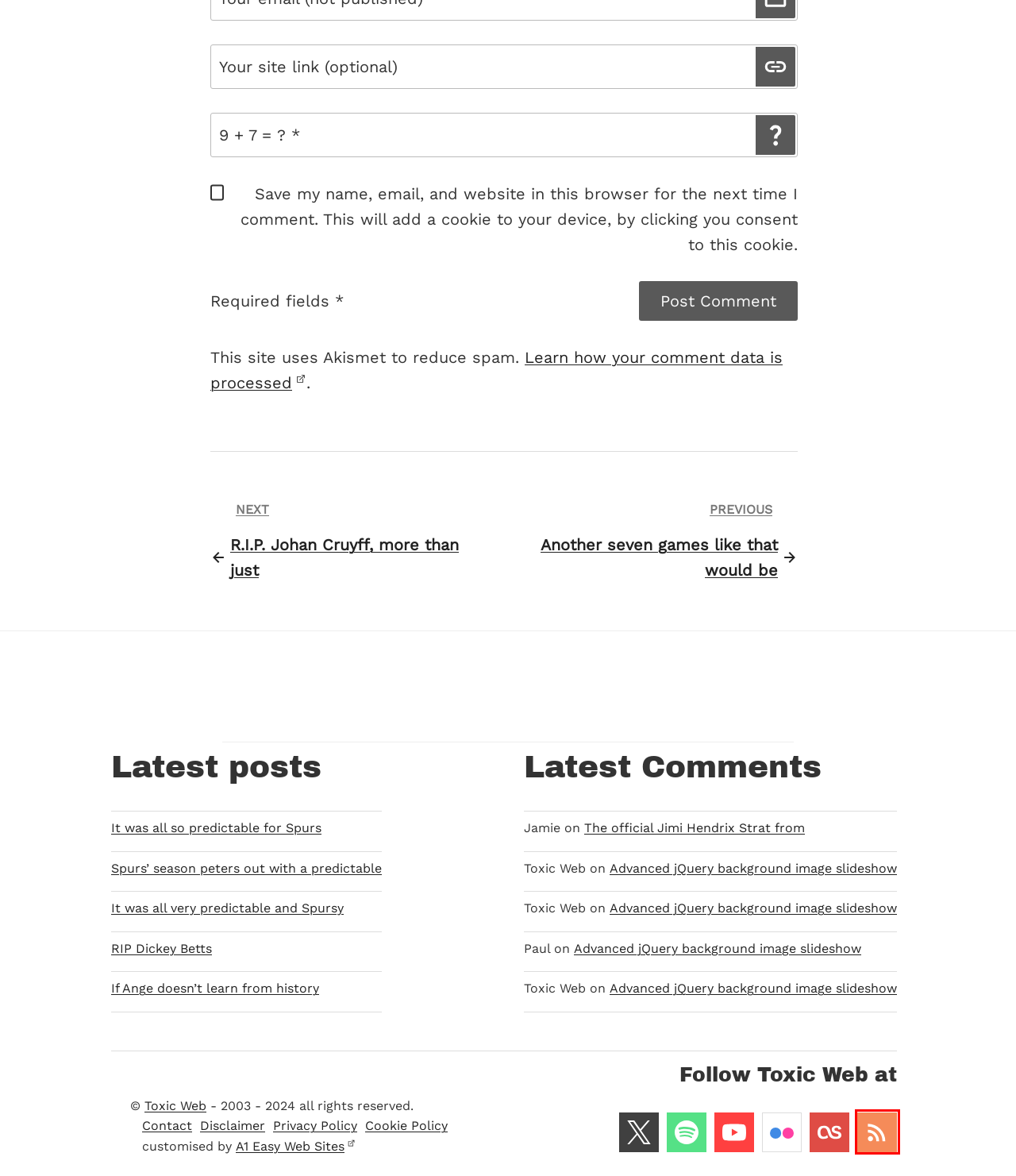Analyze the screenshot of a webpage featuring a red rectangle around an element. Pick the description that best fits the new webpage after interacting with the element inside the red bounding box. Here are the candidates:
A. Toxic Web … Privacy Policy
B. Toxic Web … Another seven games like that would be
C. Toxic Web … Disclaimer
D. Toxic Web … It was all very predictable and Spursy
E. Comments on: Thirteen years
F. Toxic Web … Spurs’ season peters out with a predictable
G. Toxic Web … R.I.P. Johan Cruyff, more than just
H. Toxic Web … Advanced jQuery background image slideshow

E